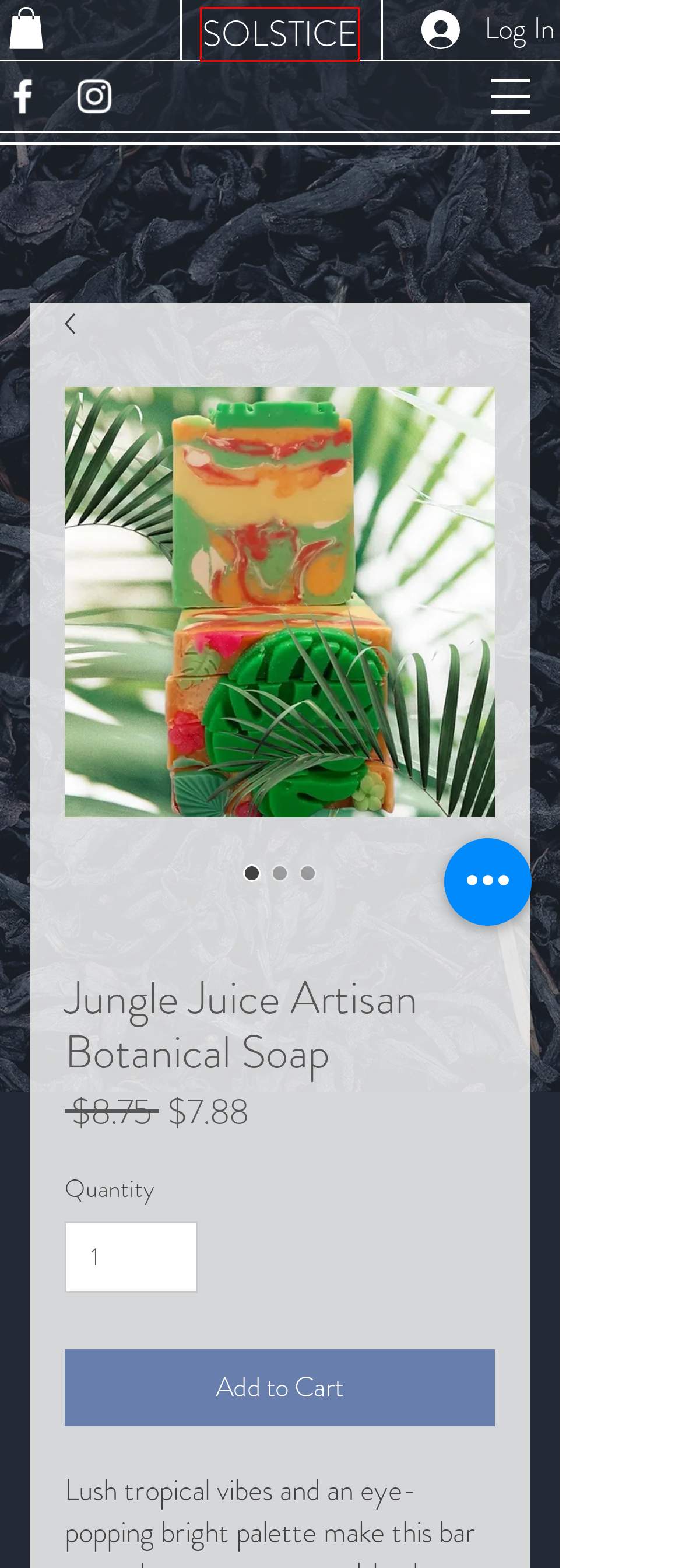You’re provided with a screenshot of a webpage that has a red bounding box around an element. Choose the best matching webpage description for the new page after clicking the element in the red box. The options are:
A. Blog | Solstice
B. Contact | Solstice
C. Shipping & Returns | Solstice
D. Shop | Solstice
E. Store Policy | Solstice
F. Small Batch Skincare | Solstice Herb Farm | Pittsboro
G. FAQ | Solstice
H. The Farm | Solstice

F